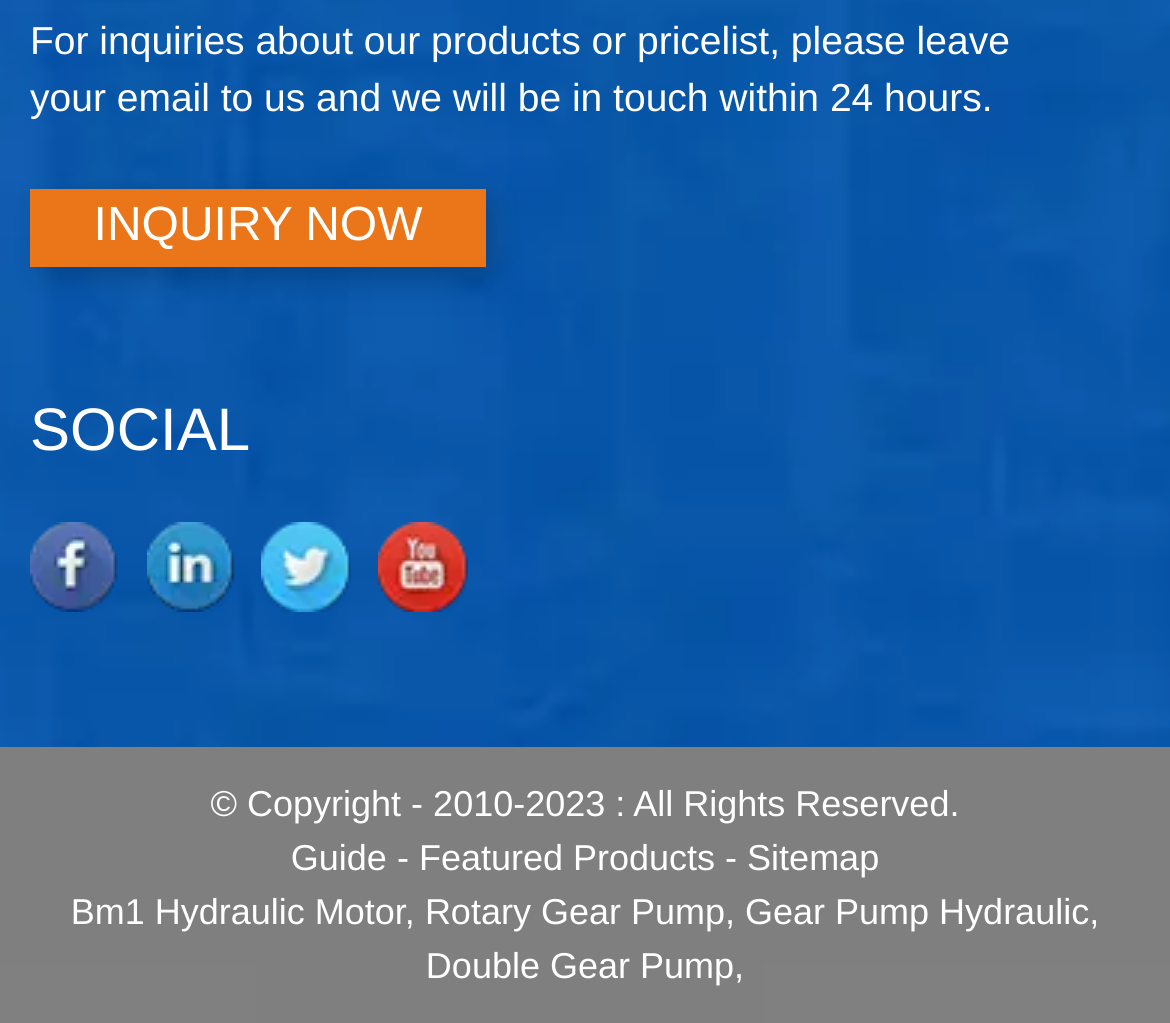Predict the bounding box of the UI element based on this description: "alt="sns05"".

[0.224, 0.511, 0.301, 0.599]